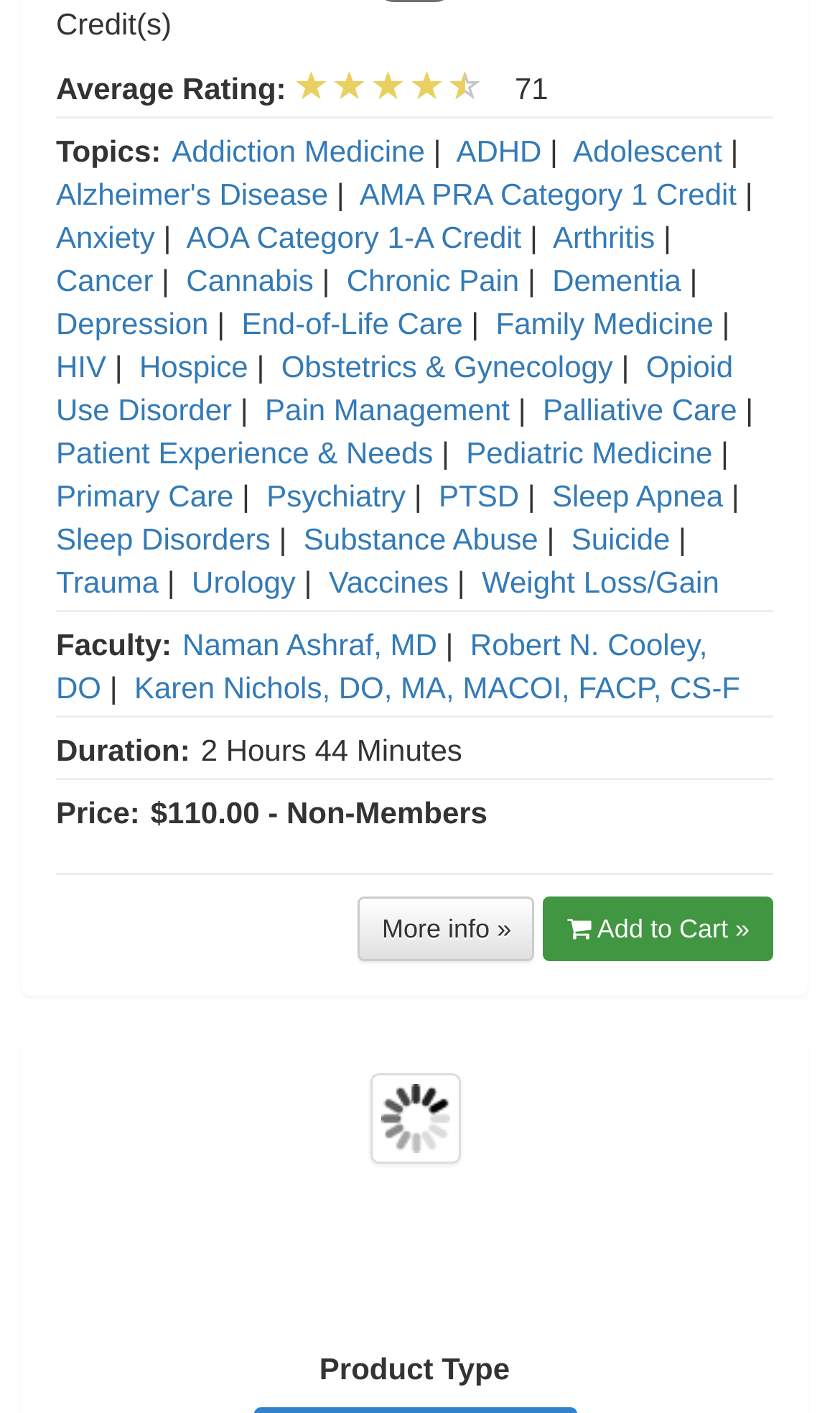Predict the bounding box coordinates of the area that should be clicked to accomplish the following instruction: "View the image of 'The Role of Cannabis in the Practice of Medicine'". The bounding box coordinates should consist of four float numbers between 0 and 1, i.e., [left, top, right, bottom].

[0.44, 0.778, 0.547, 0.802]